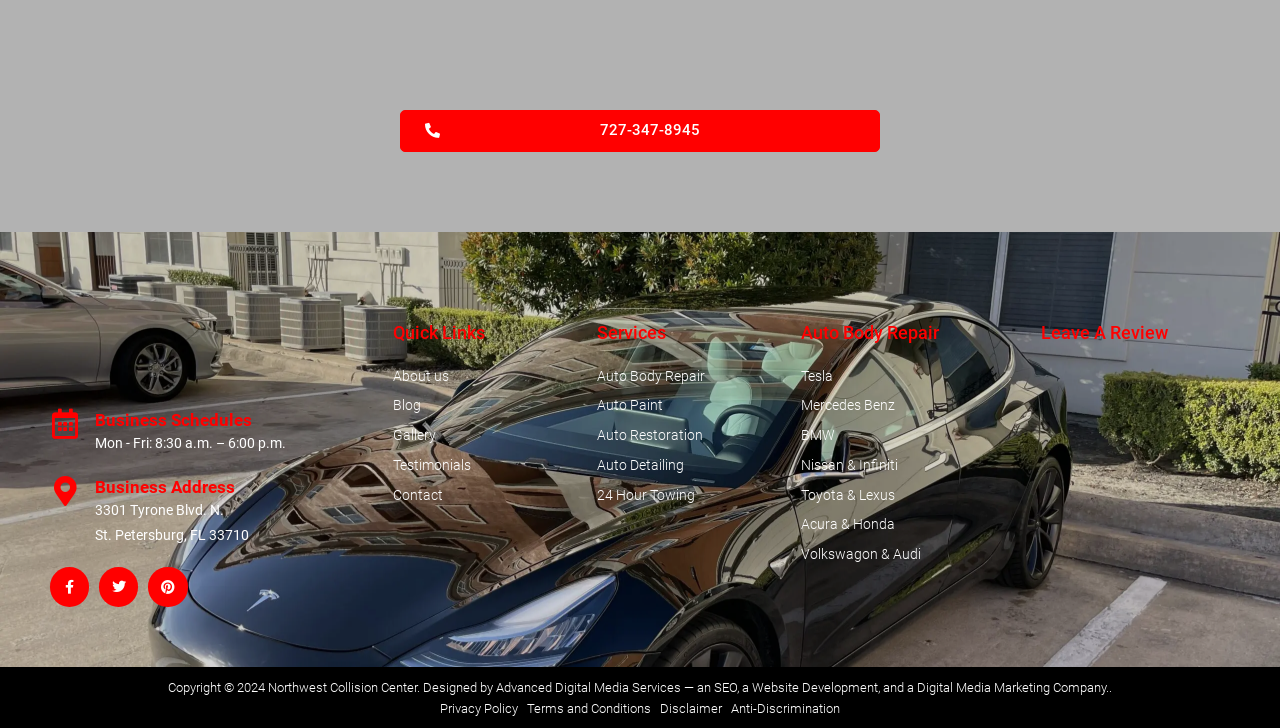Locate the UI element described by About us and provide its bounding box coordinates. Use the format (top-left x, top-left y, bottom-right x, bottom-right y) with all values as floating point numbers between 0 and 1.

[0.307, 0.499, 0.451, 0.533]